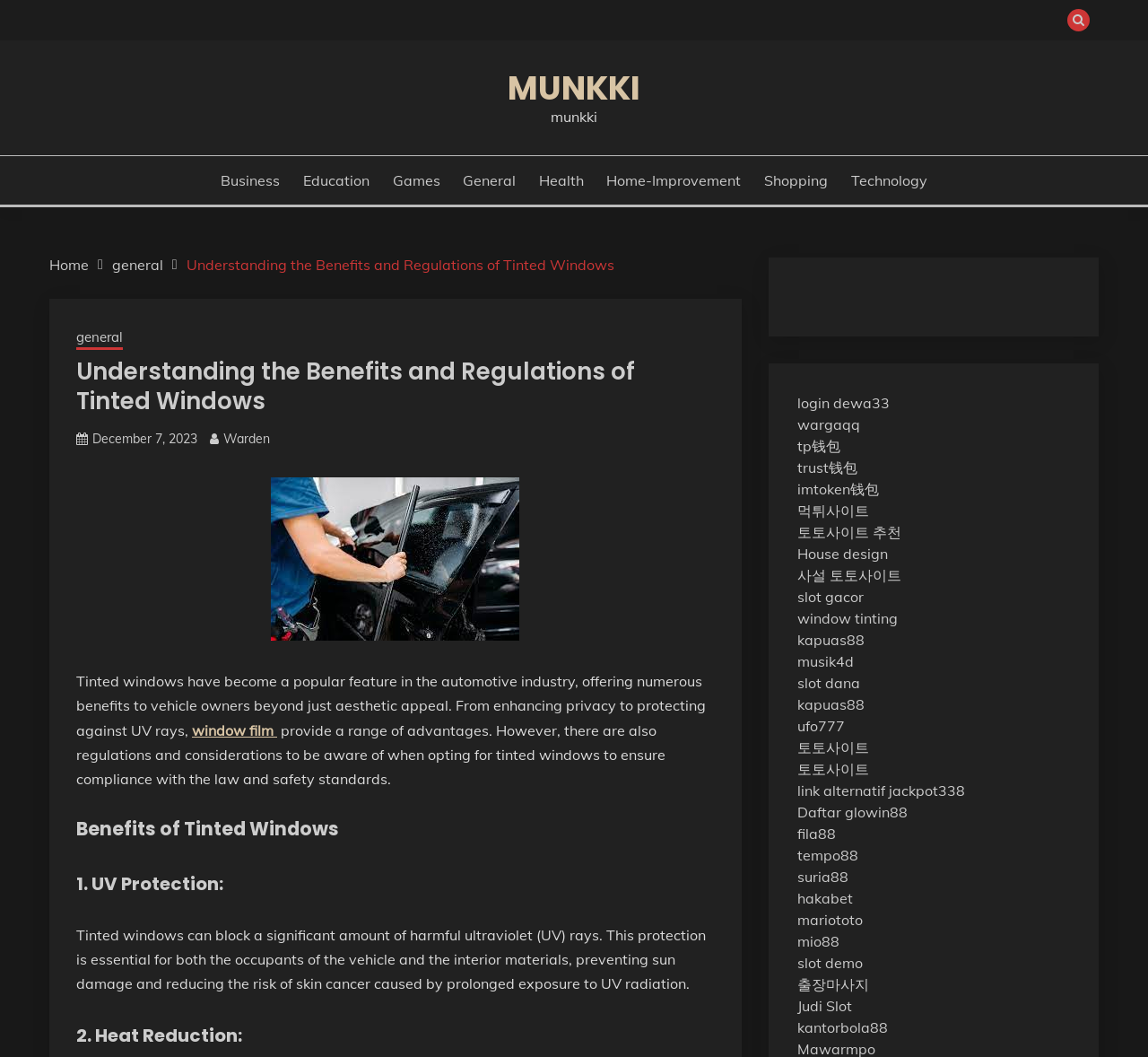Provide a thorough description of the webpage you see.

The webpage is about understanding the benefits and regulations of tinted windows in the automotive industry. At the top, there is a button with an icon and a link to "MUNKKI" next to a static text "munkki". Below this, there are several links to different categories such as "Business", "Education", "Games", and more, arranged horizontally across the page.

On the left side, there is a navigation section with breadcrumbs, showing the current page's location in the website's hierarchy. Below this, there is a heading that repeats the title of the page, "Understanding the Benefits and Regulations of Tinted Windows". Next to this heading, there is a link to the date "December 7, 2023" and another link to the author "Warden".

The main content of the page starts with a figure, followed by a paragraph of text that introduces the topic of tinted windows and their benefits. There is a link to "window film" within this paragraph. The text continues, discussing the regulations and considerations of tinted windows.

The page is divided into sections, with headings such as "Benefits of Tinted Windows", "1. UV Protection:", and "2. Heat Reduction:". Each section has a corresponding paragraph of text that explains the benefits of tinted windows in detail.

On the right side of the page, there are many links to various websites and topics, including "login dewa33", "wargaqq", "tp钱包", and more. These links are arranged vertically and take up a significant portion of the page.